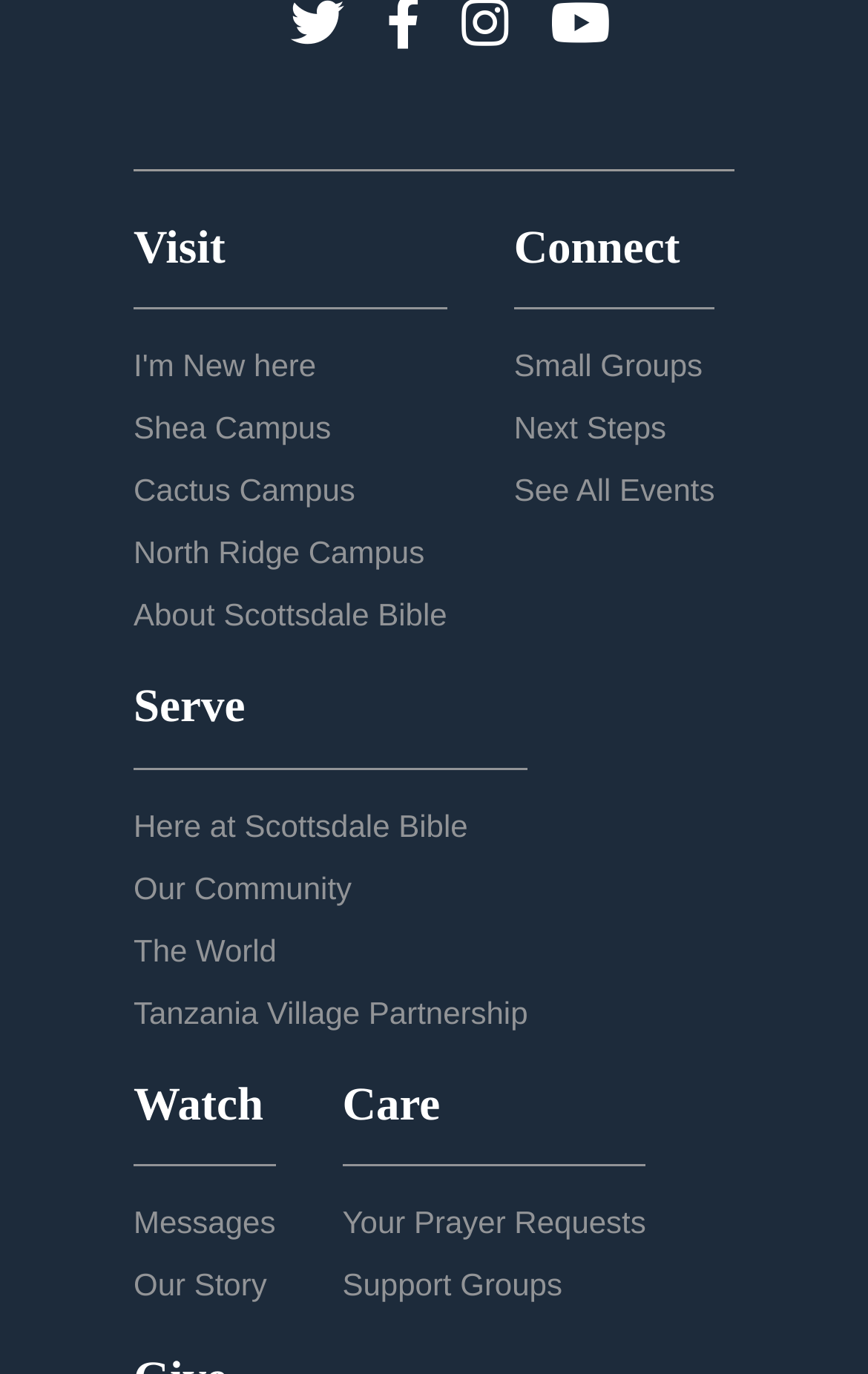Answer the question below using just one word or a short phrase: 
What is the second link under 'Connect'?

Next Steps